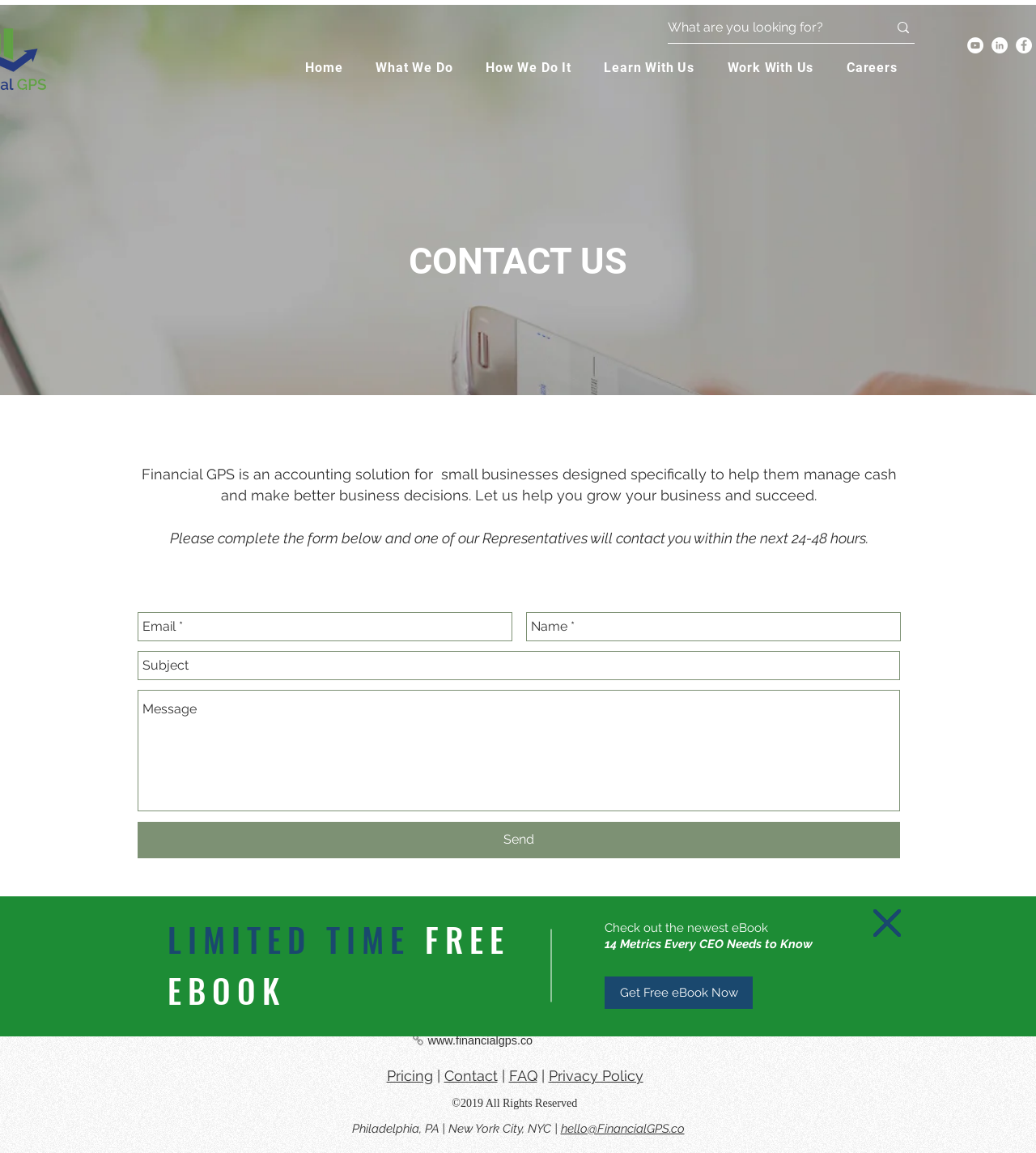Determine the coordinates of the bounding box for the clickable area needed to execute this instruction: "Search for something".

[0.645, 0.011, 0.883, 0.037]